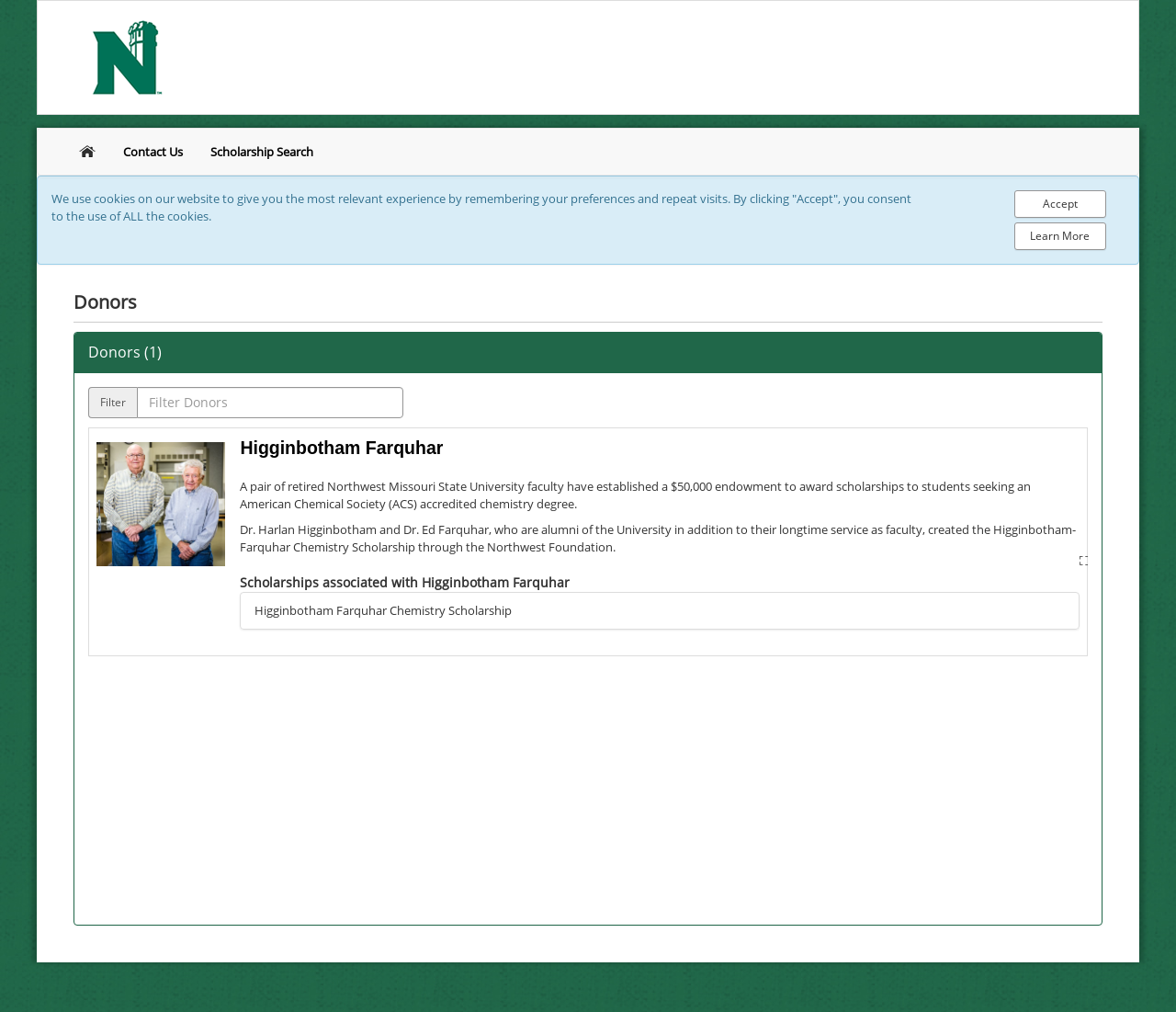What is the degree that students must be pursuing to be eligible for the Higginbotham-Farquhar Chemistry Scholarship?
Refer to the image and answer the question using a single word or phrase.

ACS-accredited Bachelor of Science degree in chemistry